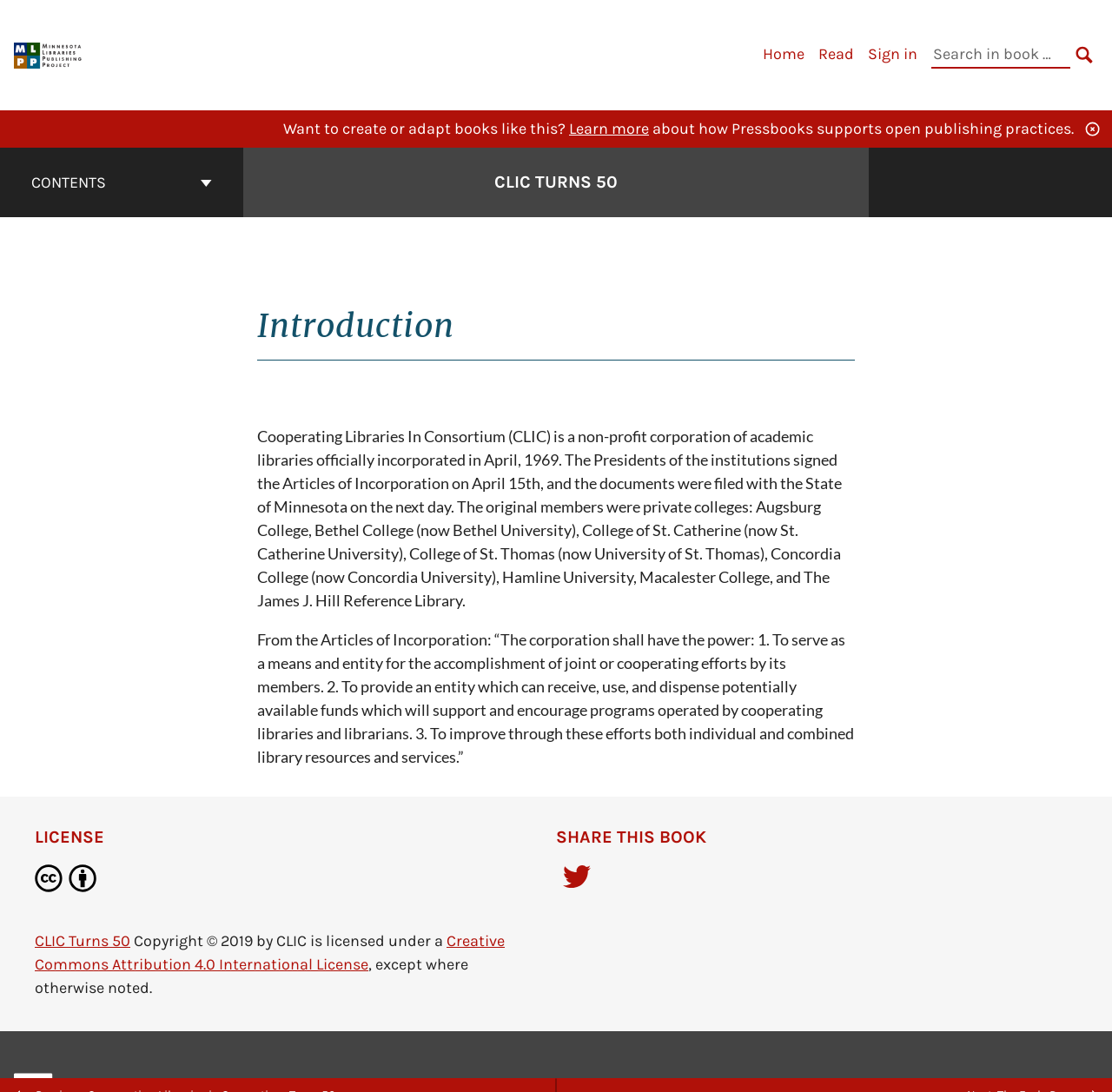Predict the bounding box coordinates of the area that should be clicked to accomplish the following instruction: "Sign in". The bounding box coordinates should consist of four float numbers between 0 and 1, i.e., [left, top, right, bottom].

[0.78, 0.041, 0.825, 0.058]